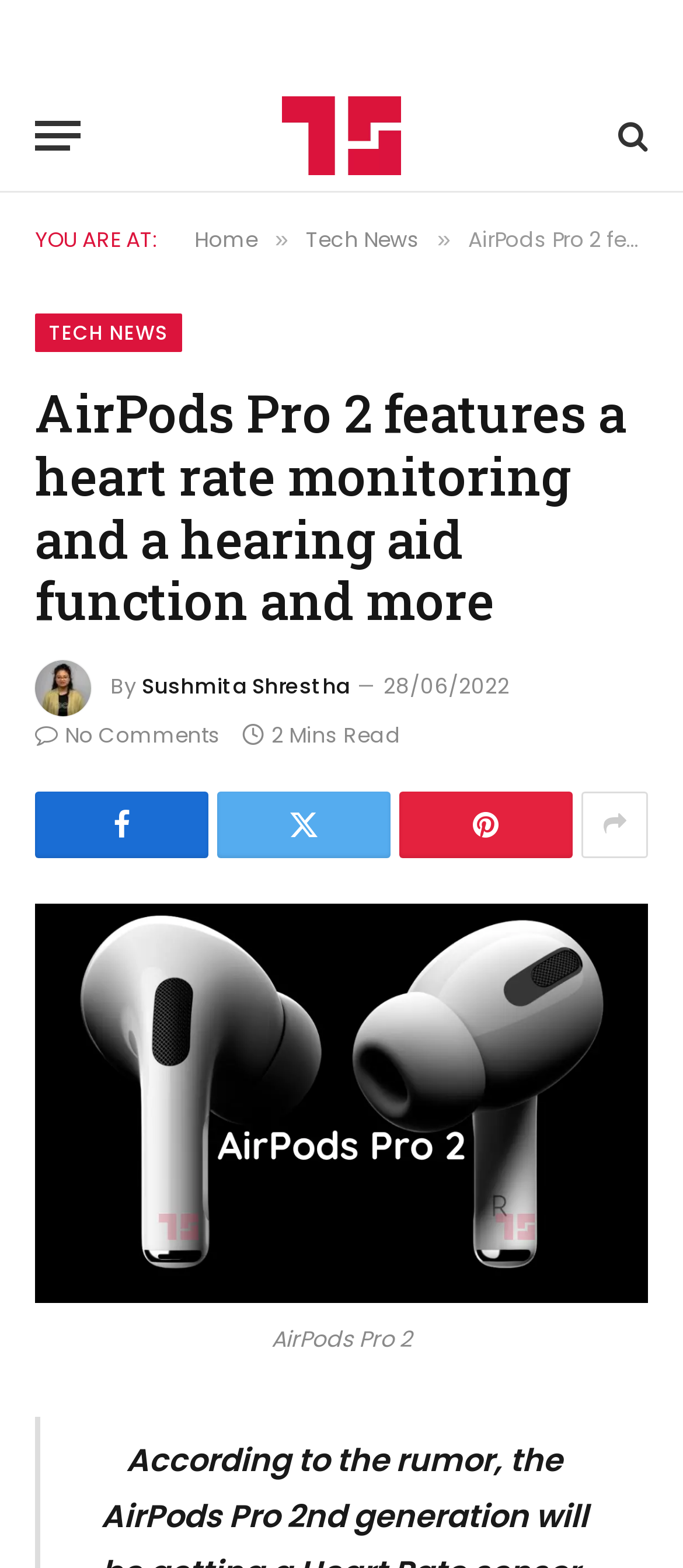Find the bounding box coordinates of the element to click in order to complete this instruction: "View the latest tech news". The bounding box coordinates must be four float numbers between 0 and 1, denoted as [left, top, right, bottom].

[0.051, 0.2, 0.267, 0.225]